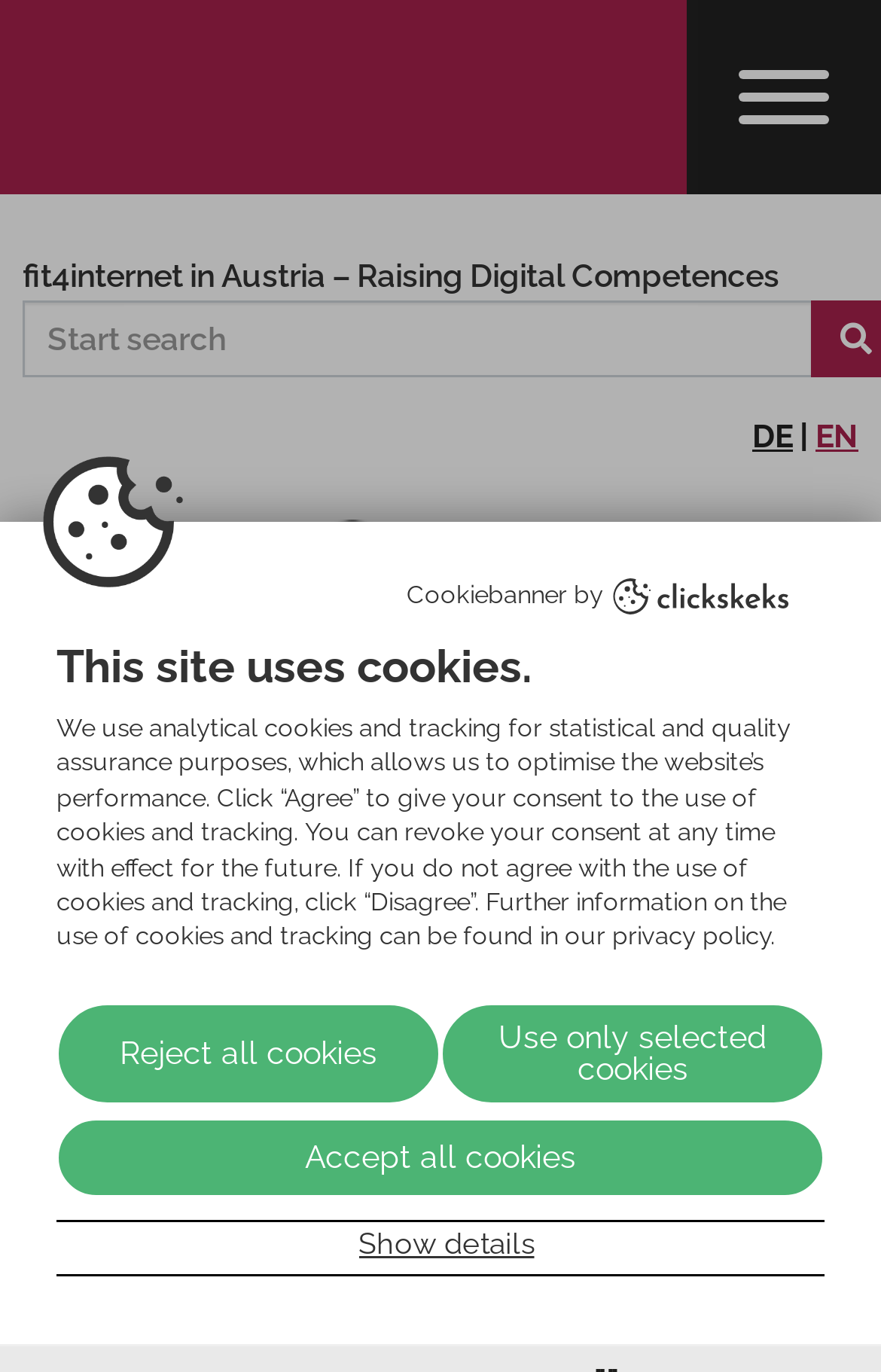Identify the bounding box coordinates necessary to click and complete the given instruction: "Switch to English".

[0.926, 0.305, 0.974, 0.331]